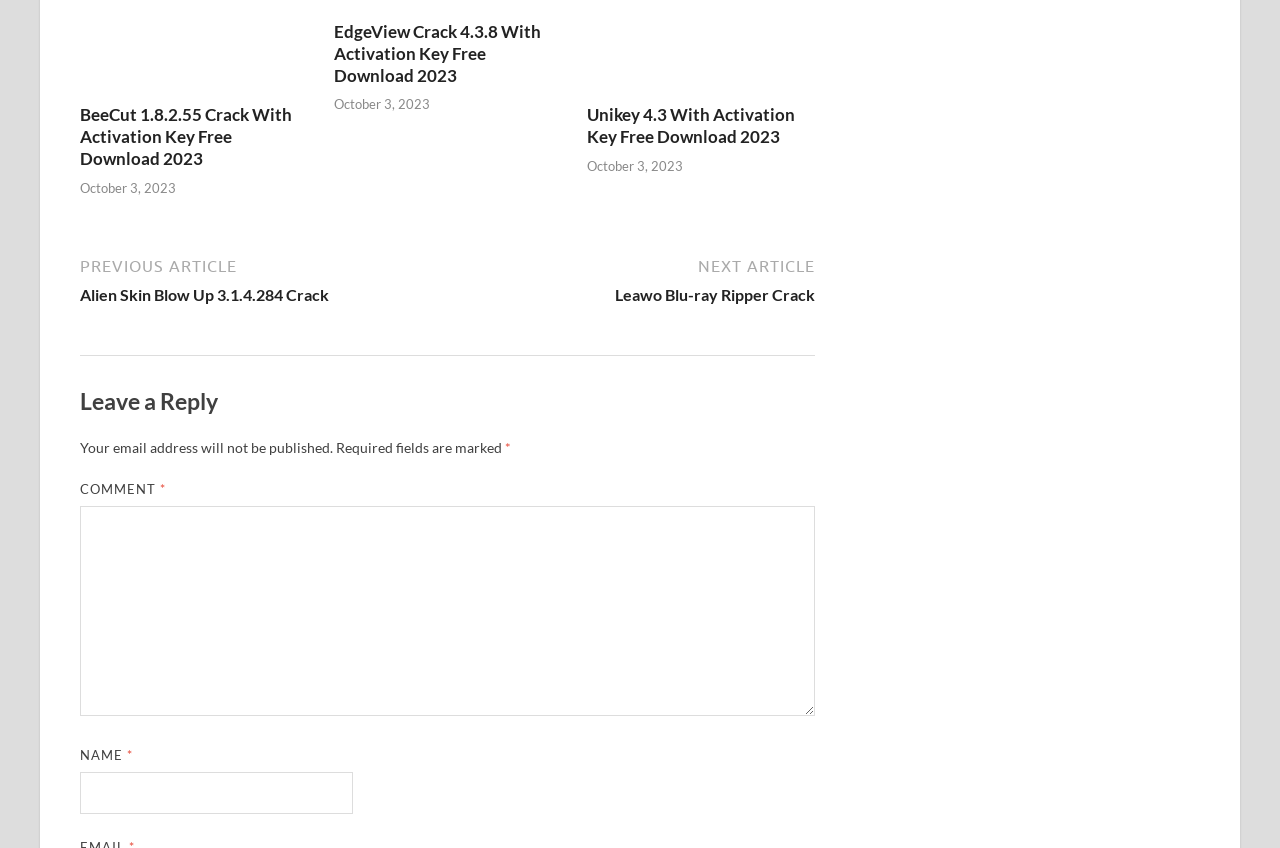Can you give a comprehensive explanation to the question given the content of the image?
How many fields are required to leave a comment?

I saw two textboxes with asterisks, one labeled 'COMMENT *' and the other labeled 'NAME *', which indicates that both fields are required to leave a comment.